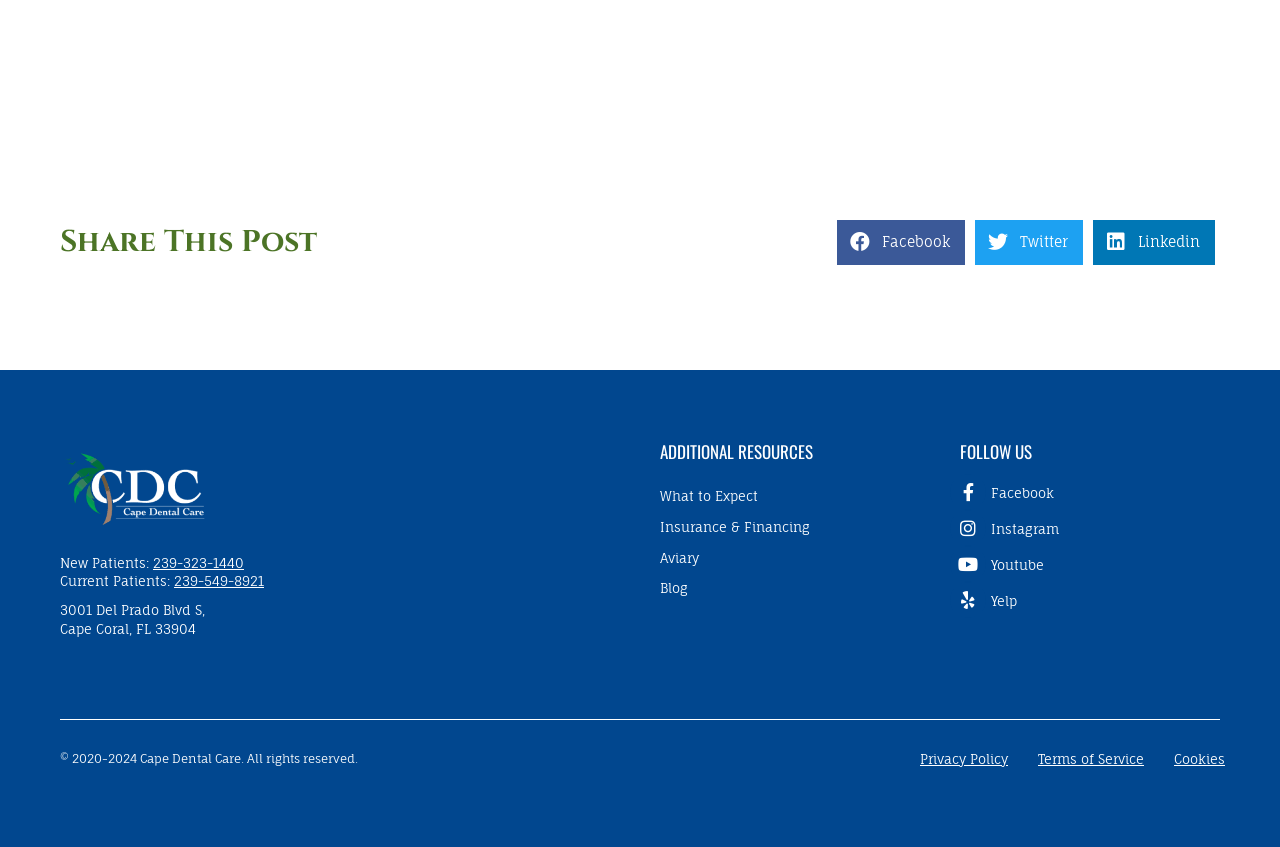Please identify the bounding box coordinates of the element's region that I should click in order to complete the following instruction: "Read the blog". The bounding box coordinates consist of four float numbers between 0 and 1, i.e., [left, top, right, bottom].

[0.508, 0.674, 0.715, 0.705]